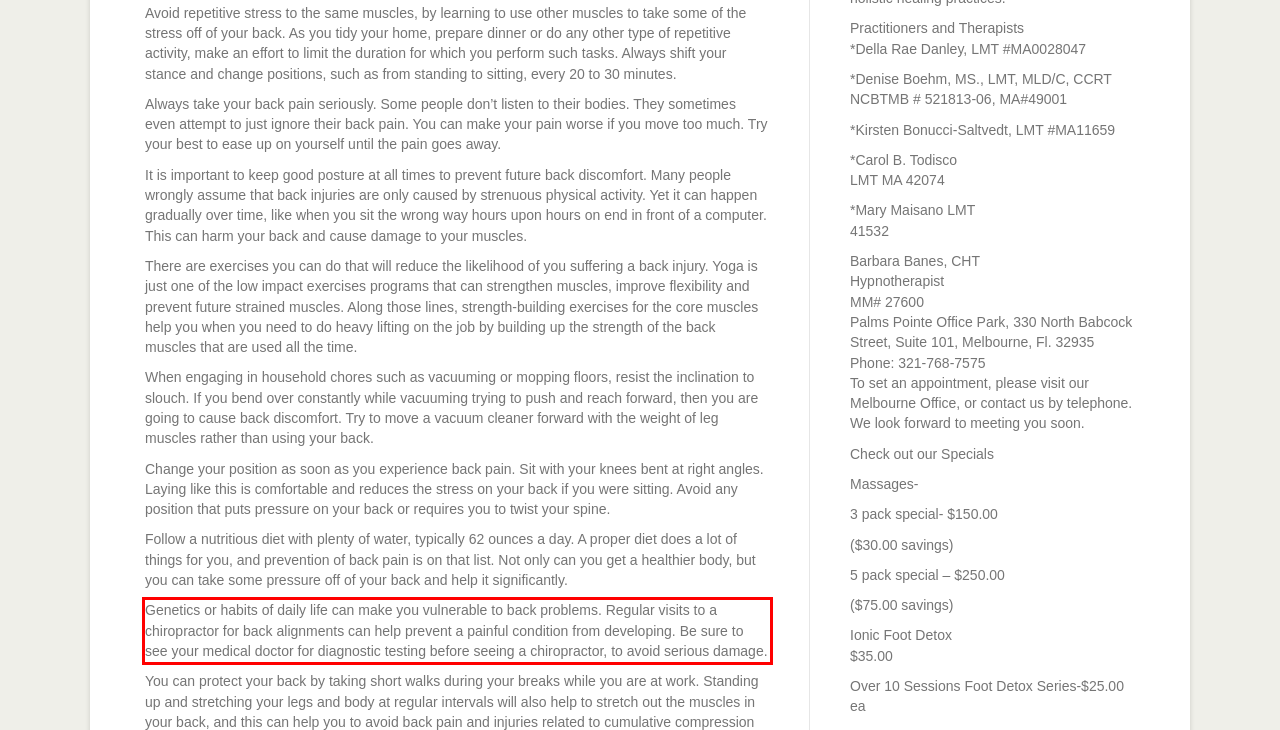Please examine the screenshot of the webpage and read the text present within the red rectangle bounding box.

Genetics or habits of daily life can make you vulnerable to back problems. Regular visits to a chiropractor for back alignments can help prevent a painful condition from developing. Be sure to see your medical doctor for diagnostic testing before seeing a chiropractor, to avoid serious damage.